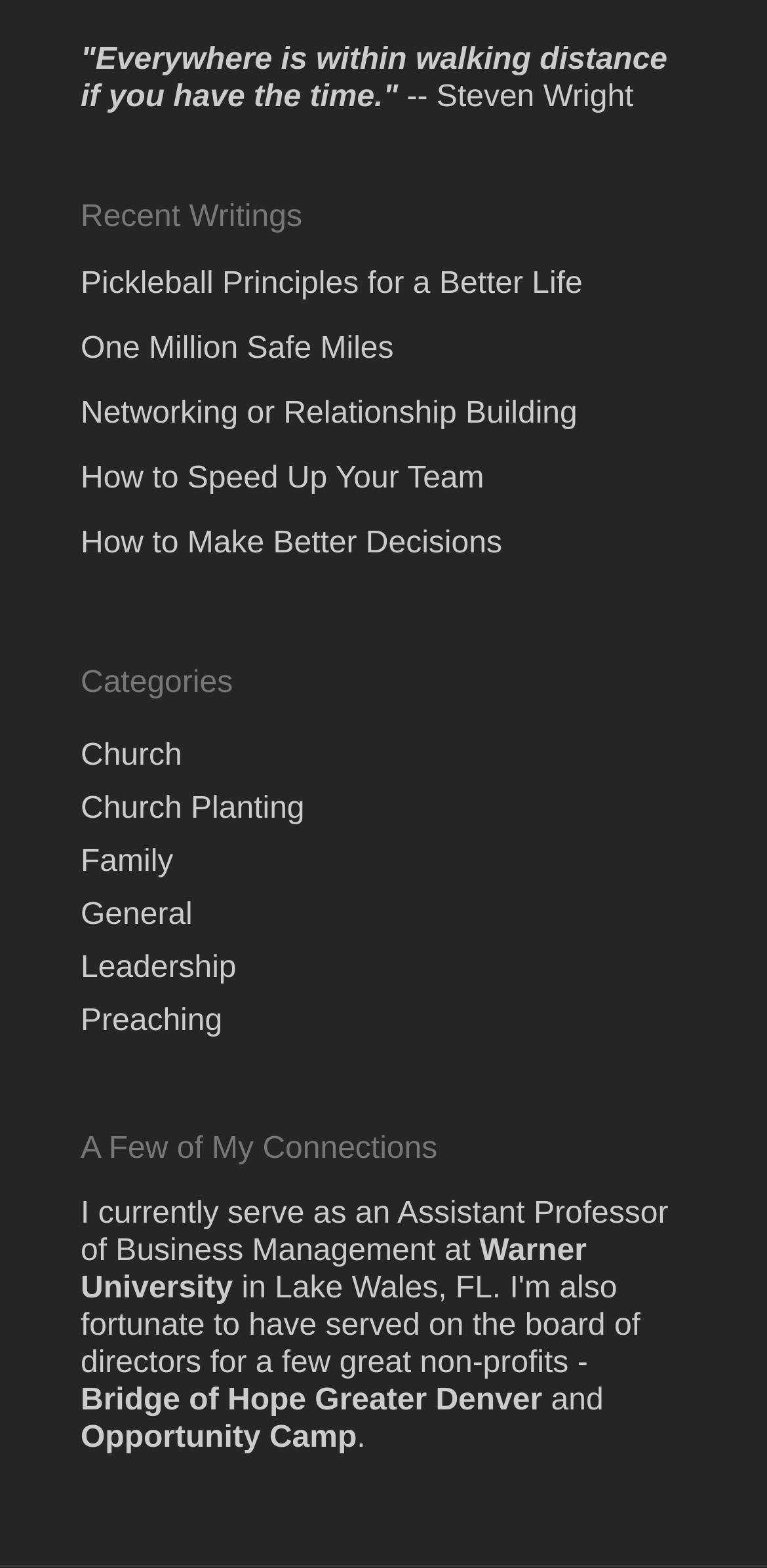Using the element description: "How to Make Better Decisions", determine the bounding box coordinates. The coordinates should be in the format [left, top, right, bottom], with values between 0 and 1.

[0.105, 0.334, 0.895, 0.358]